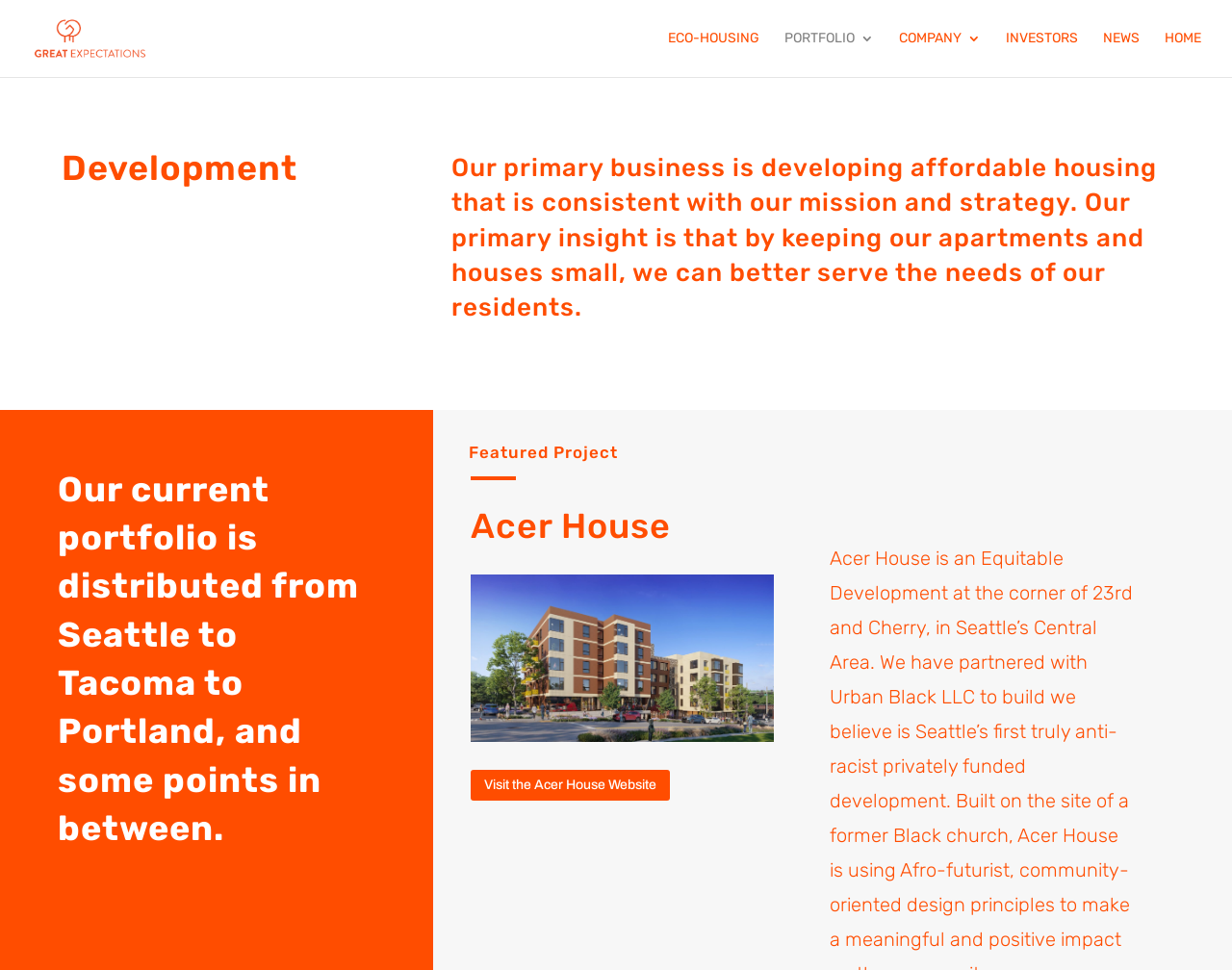Could you highlight the region that needs to be clicked to execute the instruction: "visit the Acer House Website"?

[0.382, 0.794, 0.543, 0.826]